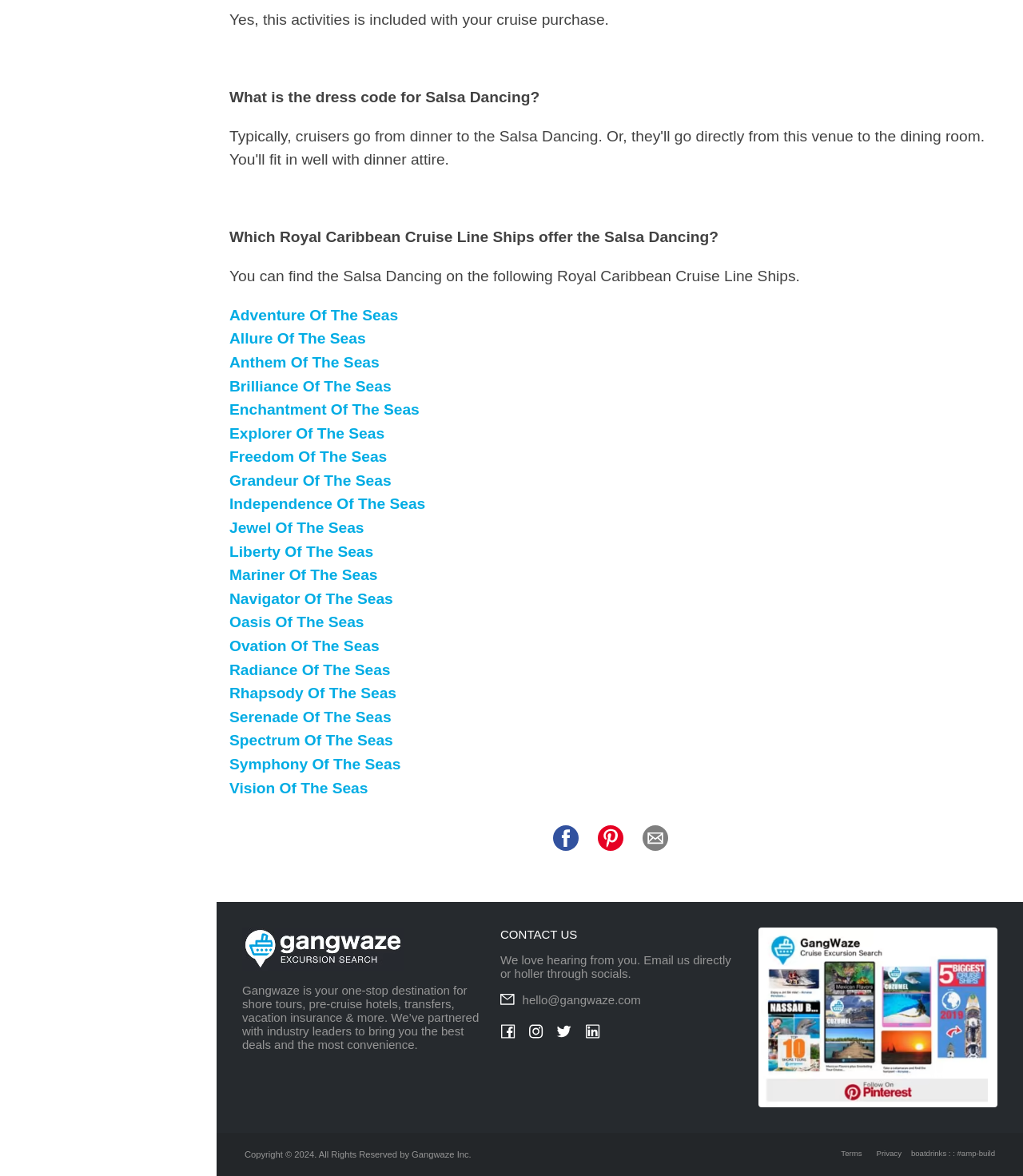Using the provided description: "aria-label="Share with Email"", find the bounding box coordinates of the corresponding UI element. The output should be four float numbers between 0 and 1, in the format [left, top, right, bottom].

[0.628, 0.702, 0.653, 0.724]